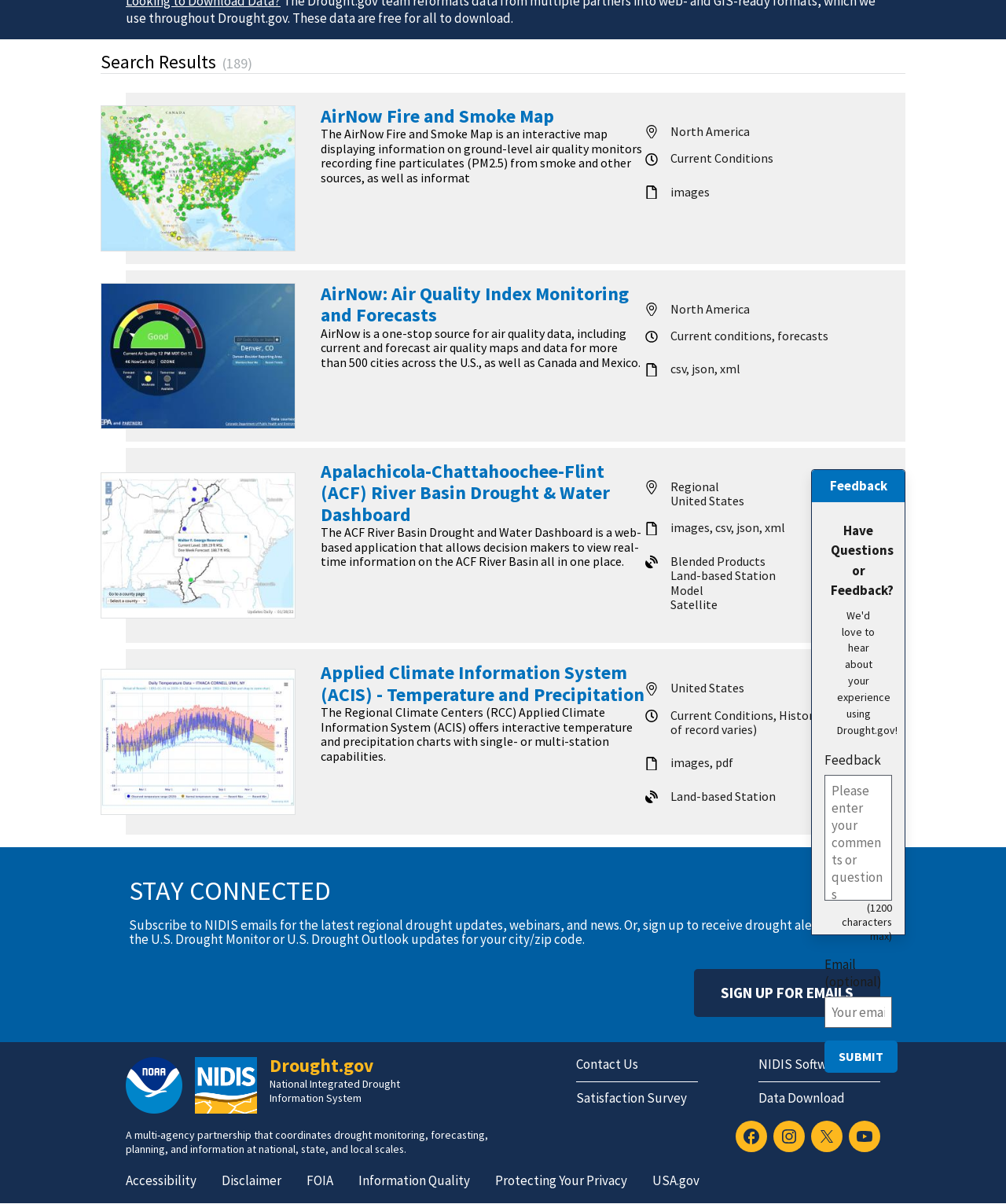Determine the bounding box of the UI element mentioned here: "Sign Up For Emails". The coordinates must be in the format [left, top, right, bottom] with values ranging from 0 to 1.

[0.69, 0.805, 0.875, 0.845]